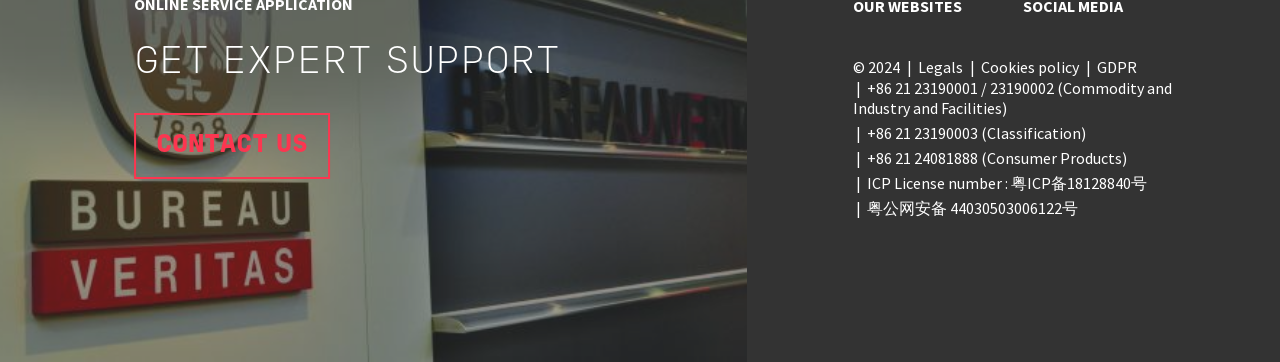How many links are in the footer?
Based on the image, give a one-word or short phrase answer.

5